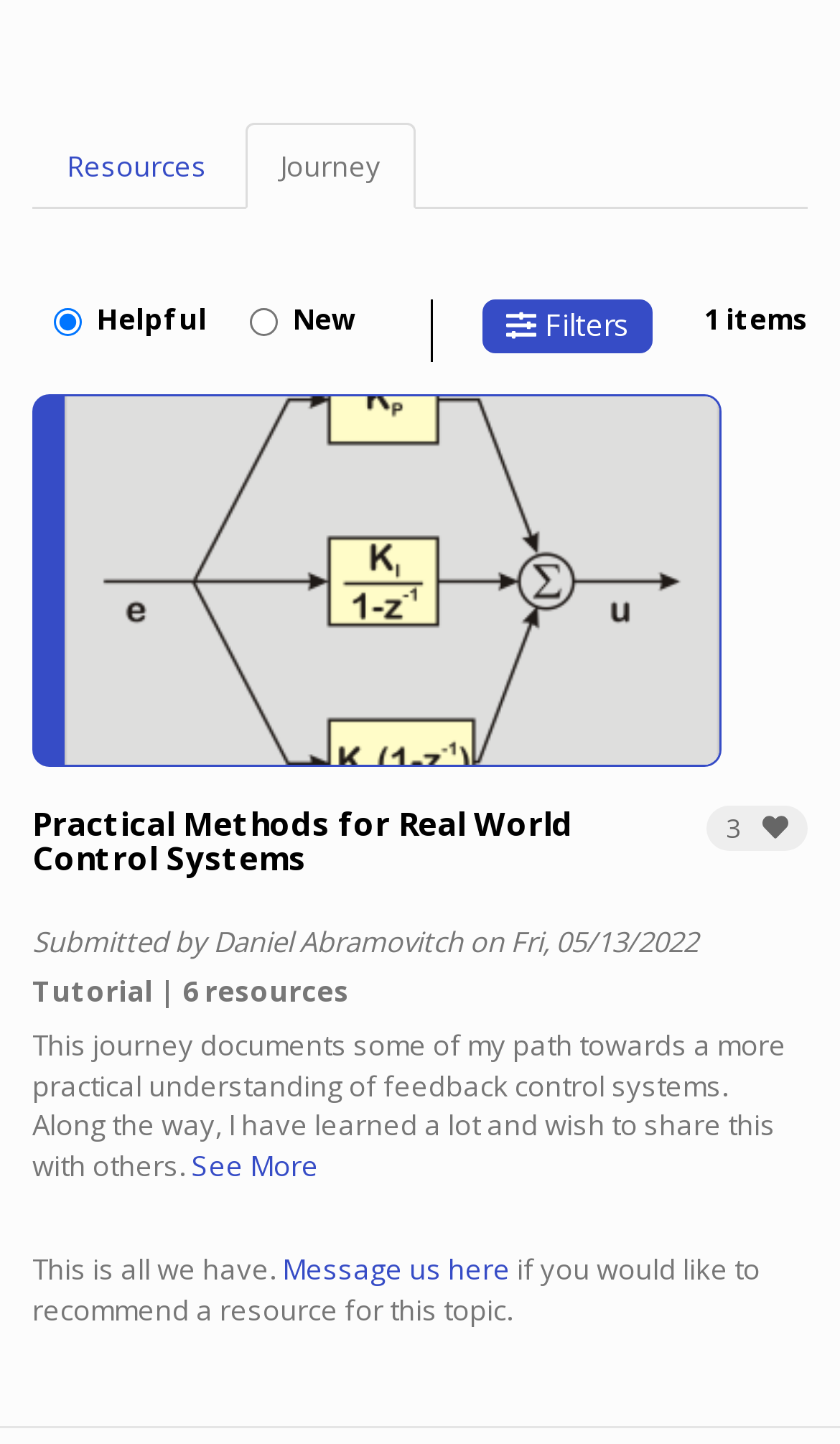Use a single word or phrase to answer the following:
What is the purpose of the 'See More' button?

To see more of the article